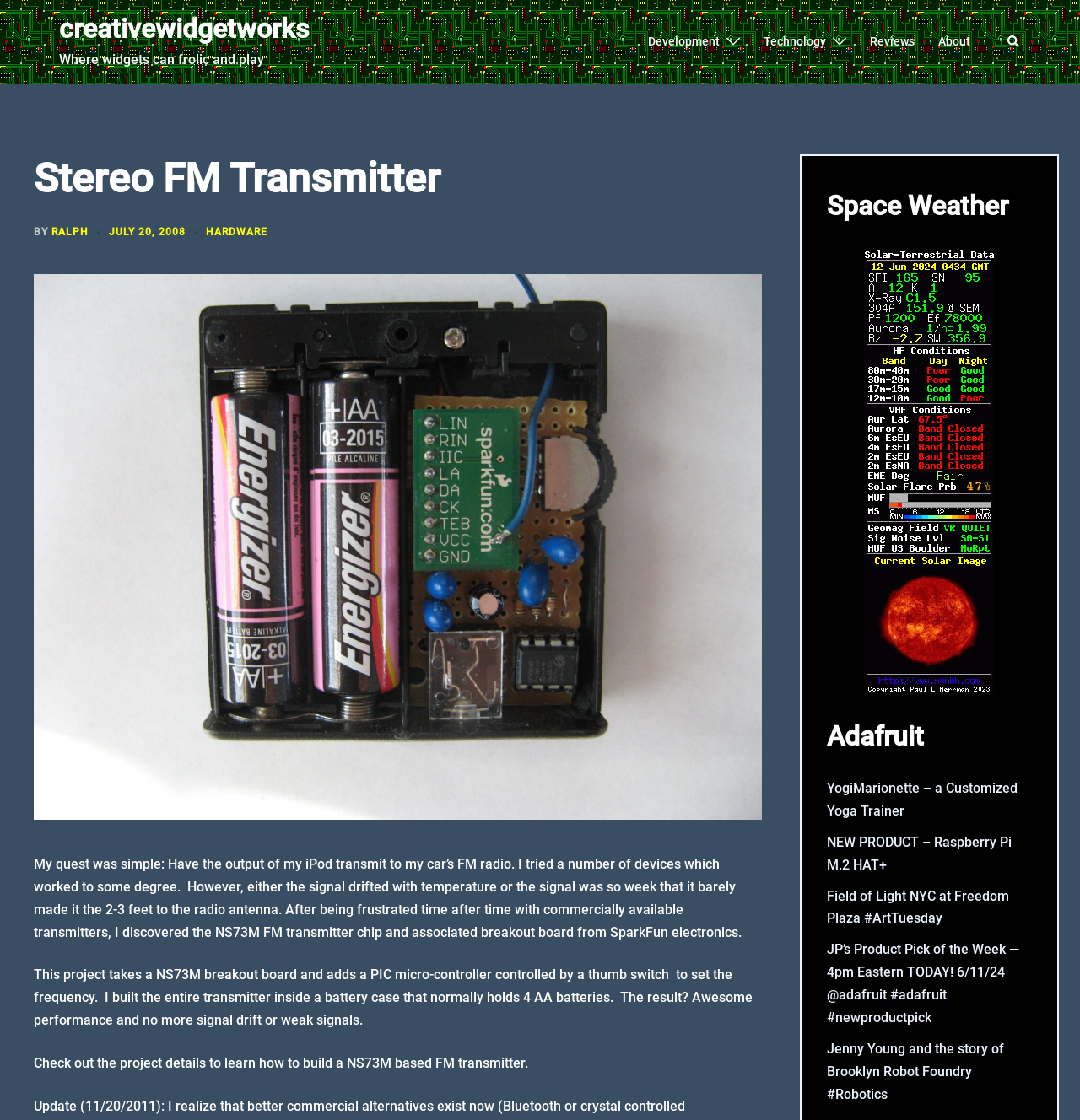What is the name of the author of the project?
Please provide a single word or phrase as the answer based on the screenshot.

RALPH